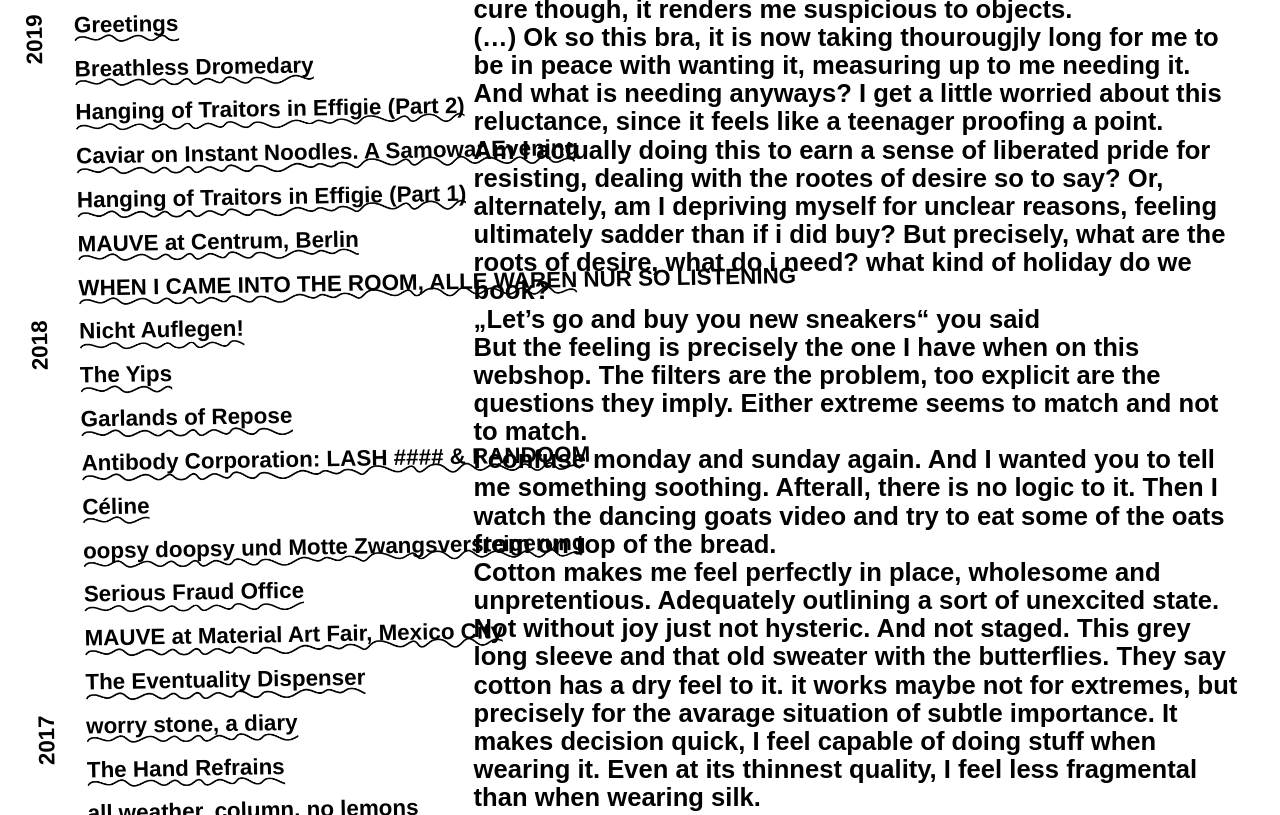Bounding box coordinates are specified in the format (top-left x, top-left y, bottom-right x, bottom-right y). All values are floating point numbers bounded between 0 and 1. Please provide the bounding box coordinate of the region this sentence describes: The Yips

[0.062, 0.442, 0.134, 0.484]